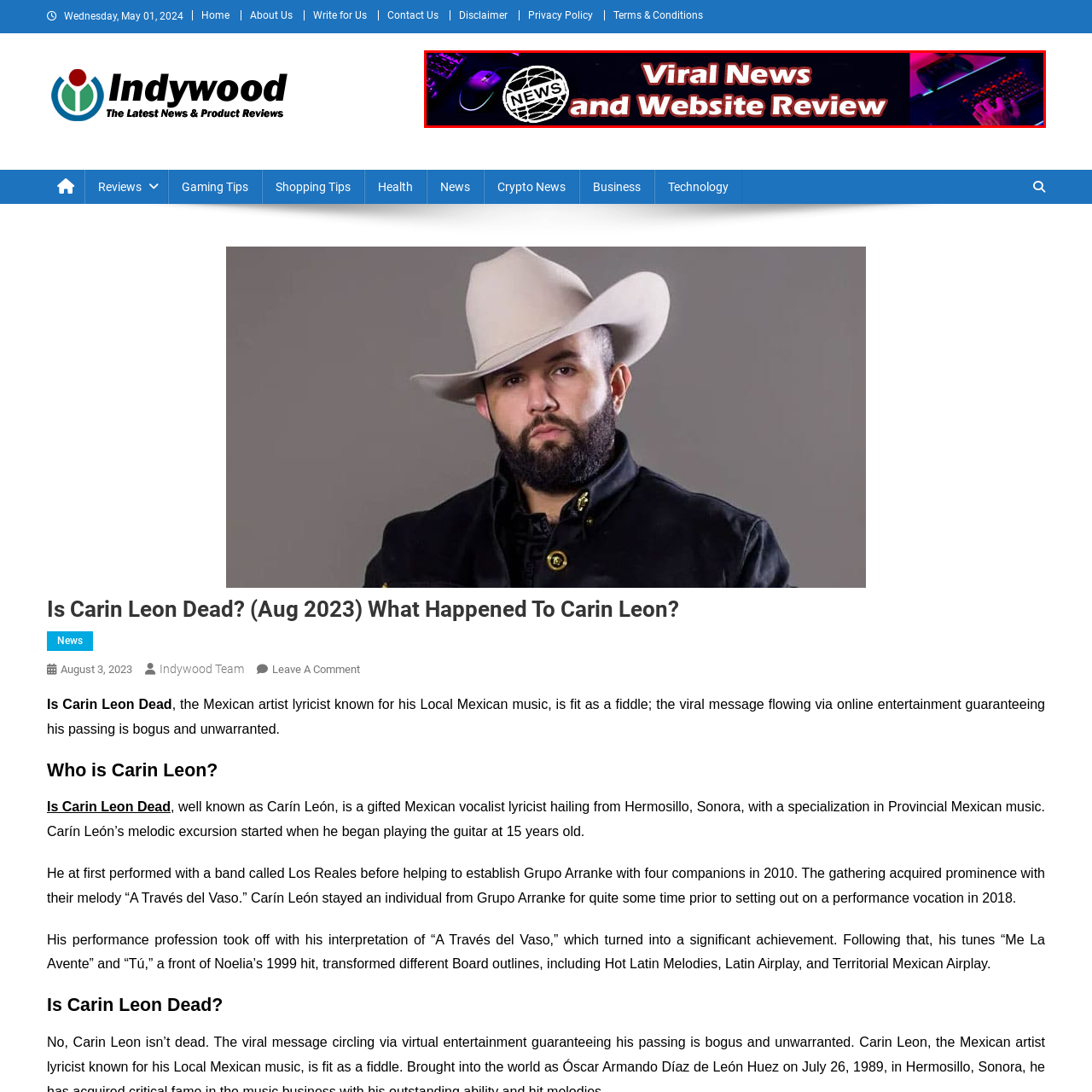Concentrate on the section within the teal border, Is the globe illustration a 3D representation? 
Provide a single word or phrase as your answer.

No